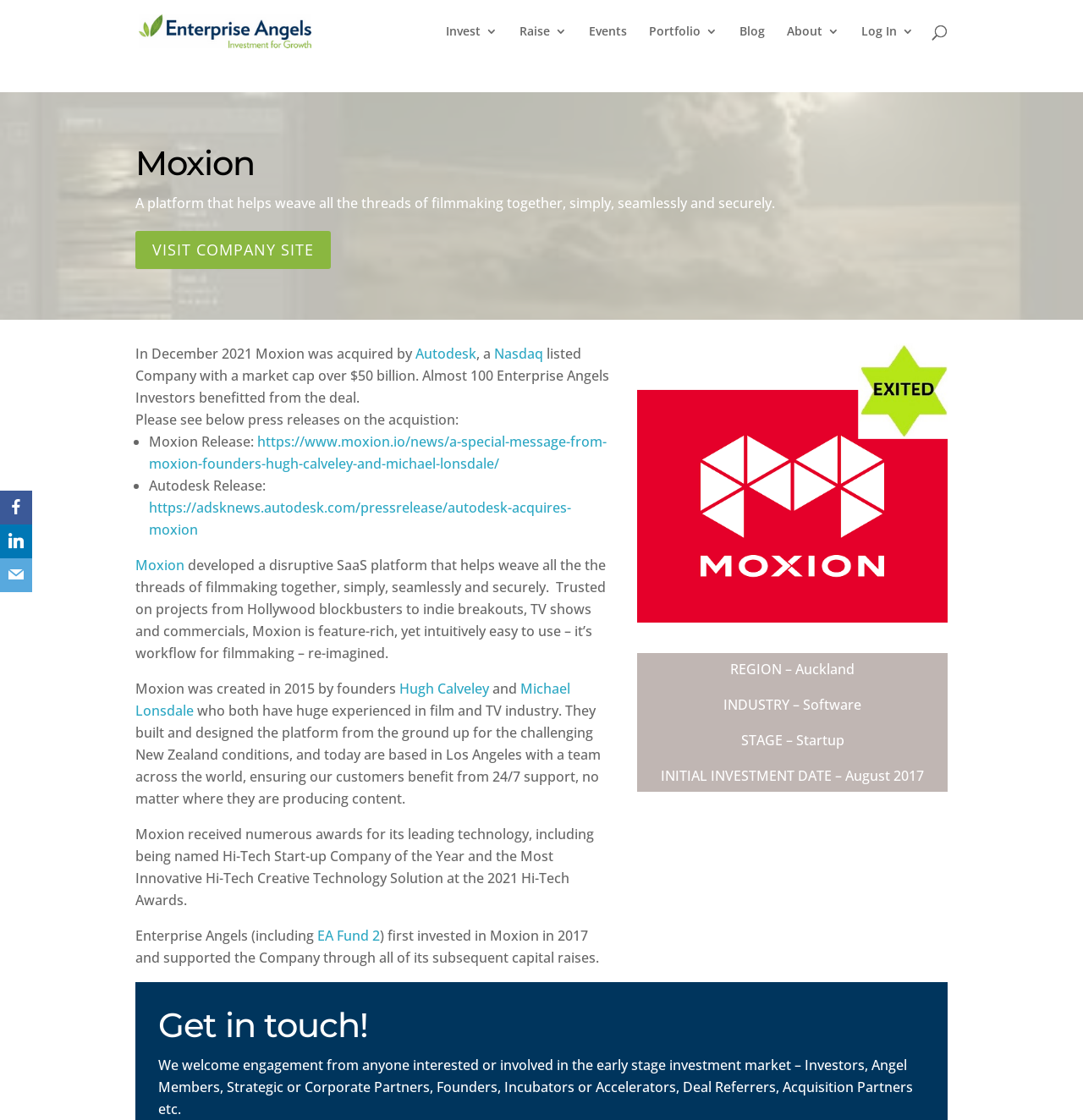Please identify the bounding box coordinates of the element that needs to be clicked to perform the following instruction: "Log in".

[0.795, 0.023, 0.844, 0.056]